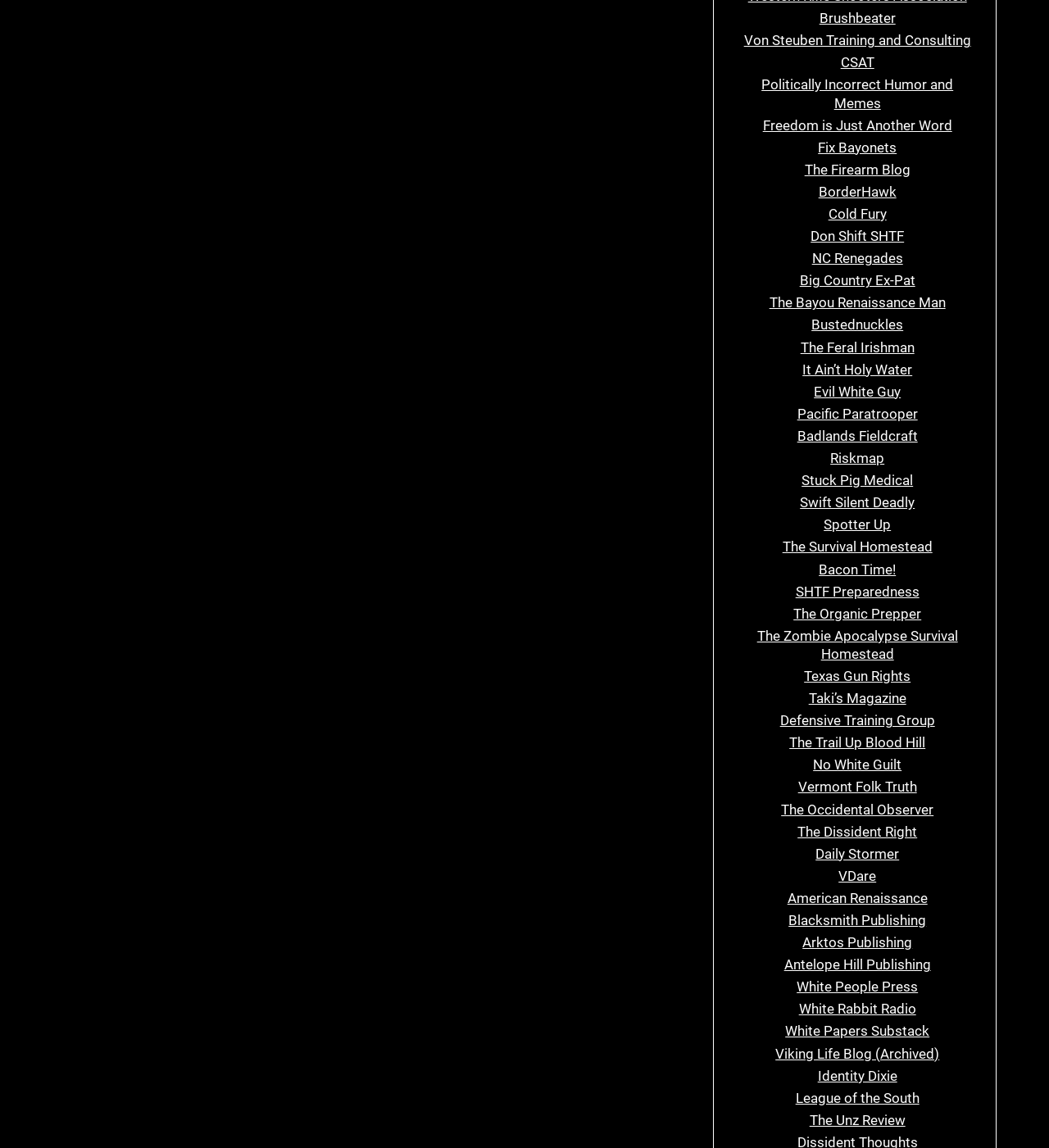How many links are on the webpage?
Give a single word or phrase answer based on the content of the image.

277